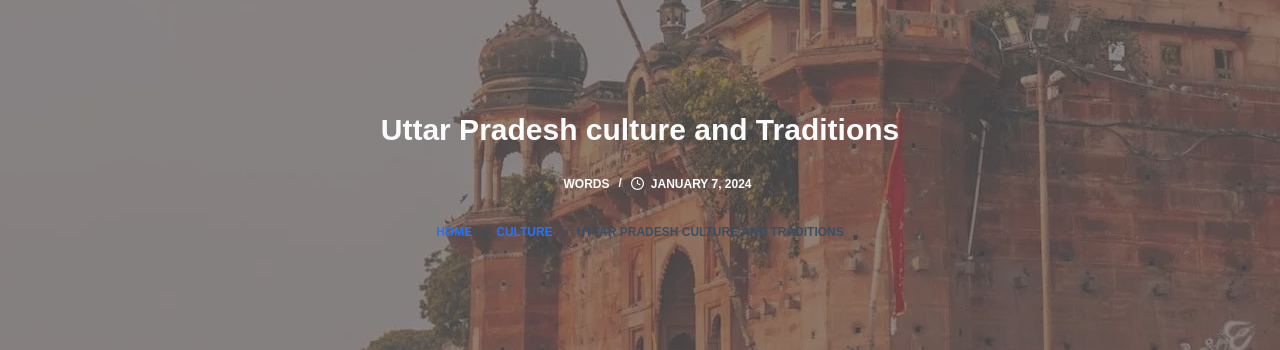Respond to the question below with a concise word or phrase:
What is the timestamp displayed on the image?

January 7, 2024